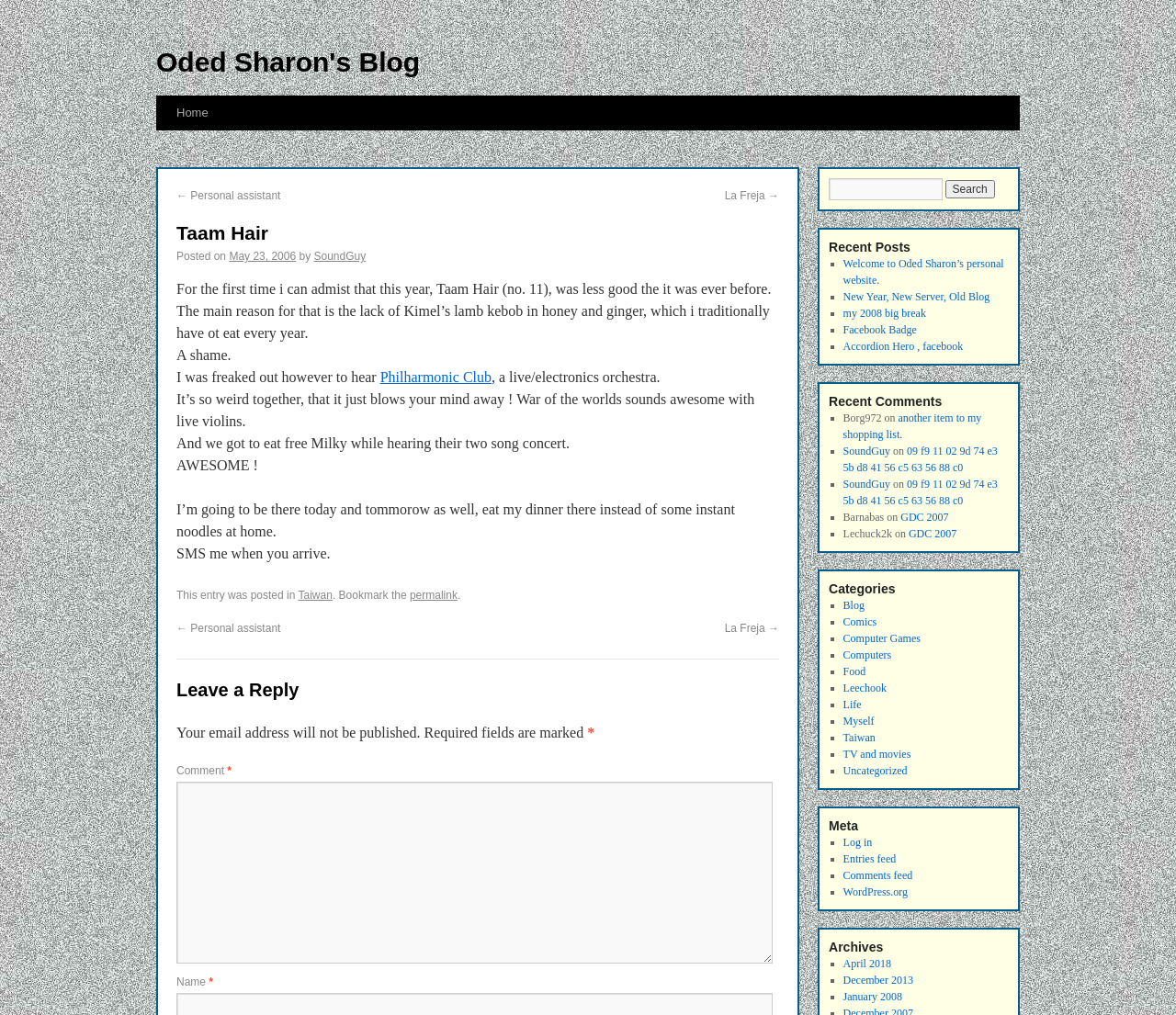What is the title of the blog?
Please describe in detail the information shown in the image to answer the question.

The title of the blog is 'Taam Hair' which is mentioned in the heading element with bounding box coordinates [0.15, 0.217, 0.662, 0.242].